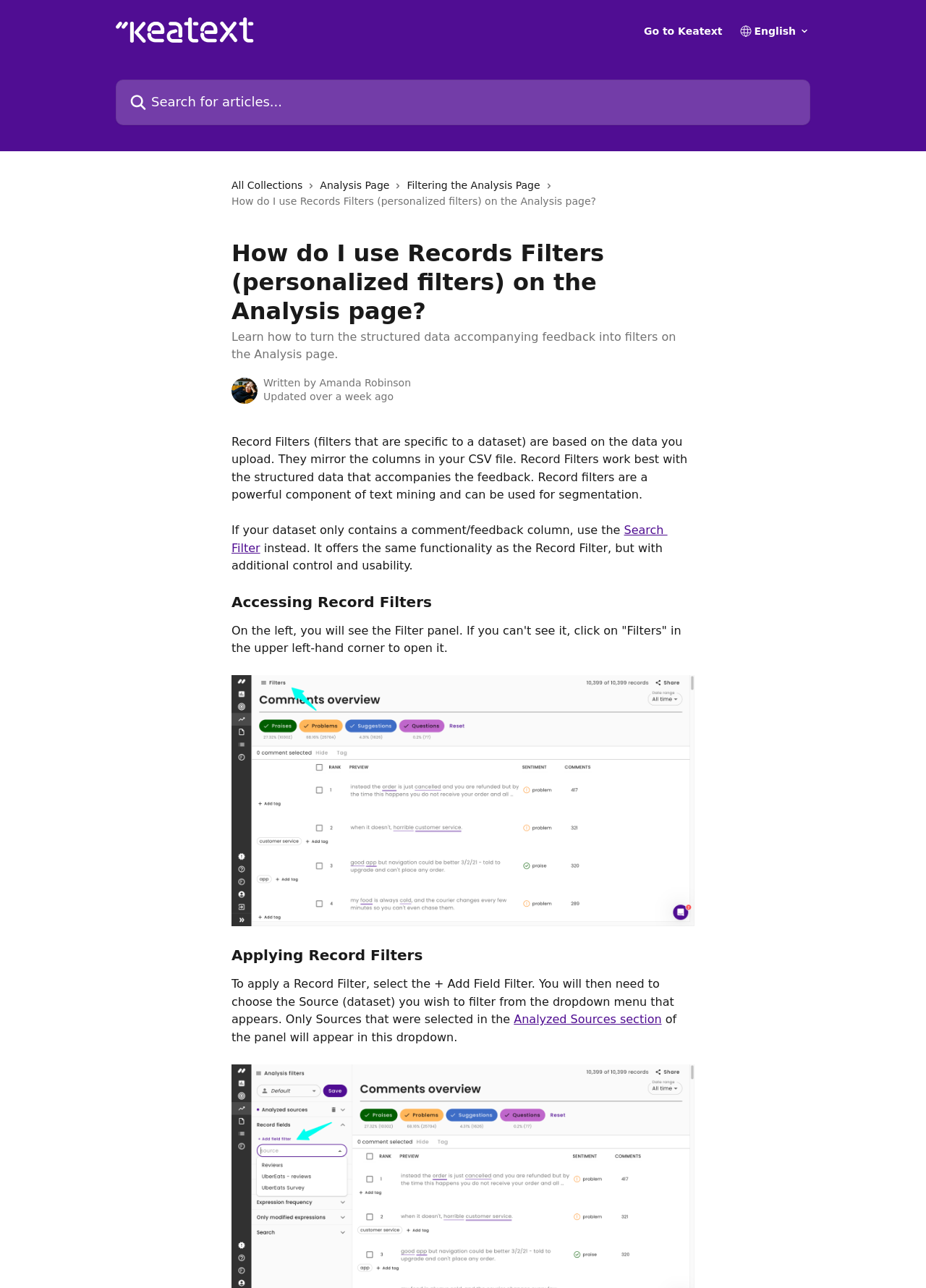Give a short answer to this question using one word or a phrase:
Who wrote the article?

Amanda Robinson